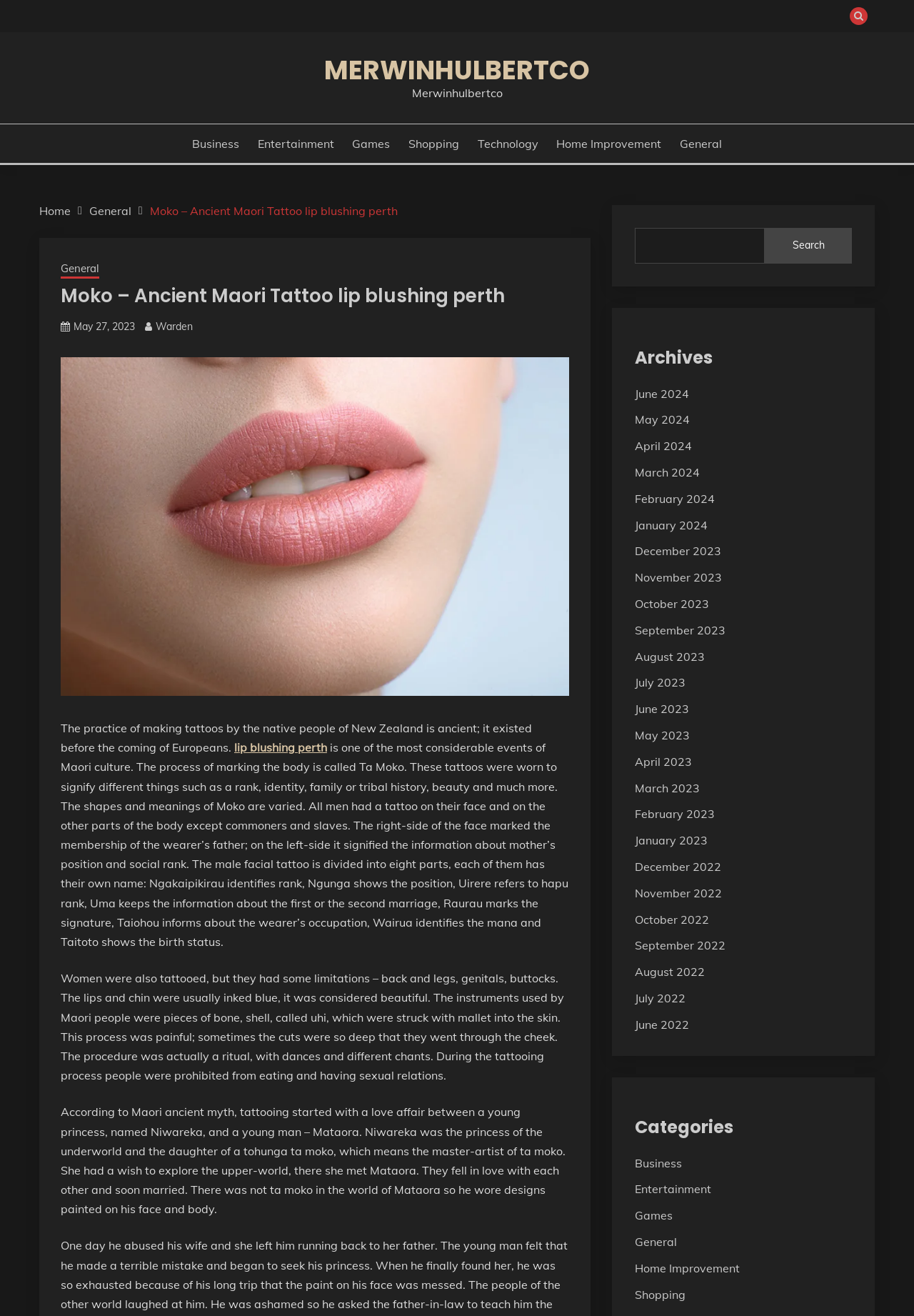Answer the question with a single word or phrase: 
What is the date of the article or post?

May 27, 2023